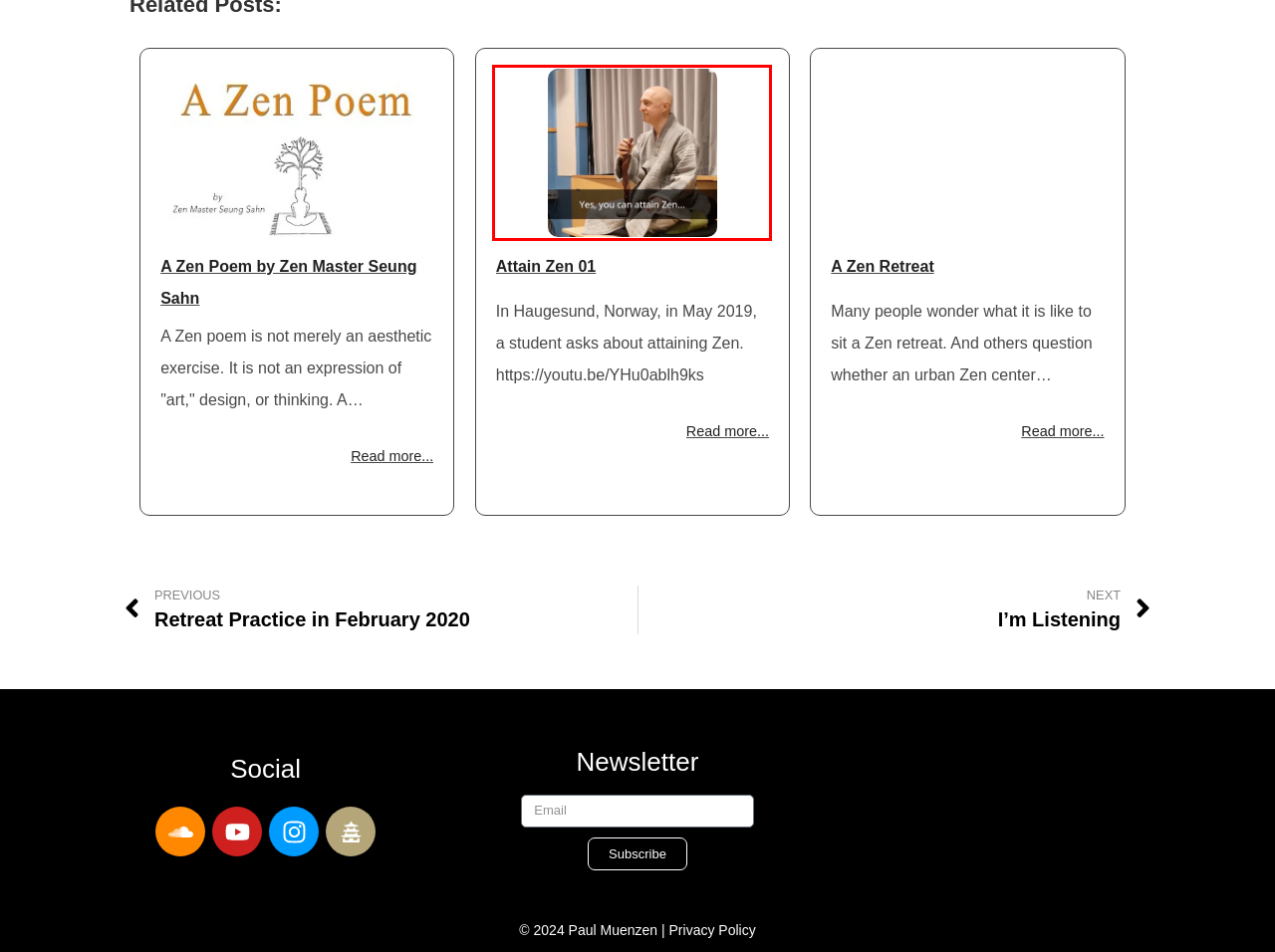Review the webpage screenshot provided, noting the red bounding box around a UI element. Choose the description that best matches the new webpage after clicking the element within the bounding box. The following are the options:
A. Mirror of Zen Courses – Hyon Gak Sunim
B. Retreat Practice in February 2020 – Mirror of Zen Blog
C. Attain Zen 01 [video] – Mirror of Zen Blog
D. A Zen Retreat – Mirror of Zen Blog
E. January 4, 2020 – Mirror of Zen Blog
F. A Zen Poem by Zen Master Seung Sahn – Mirror of Zen Blog
G. I’m Listening – Mirror of Zen Blog
H. Privacy Policy – Mirror of Zen Blog

C